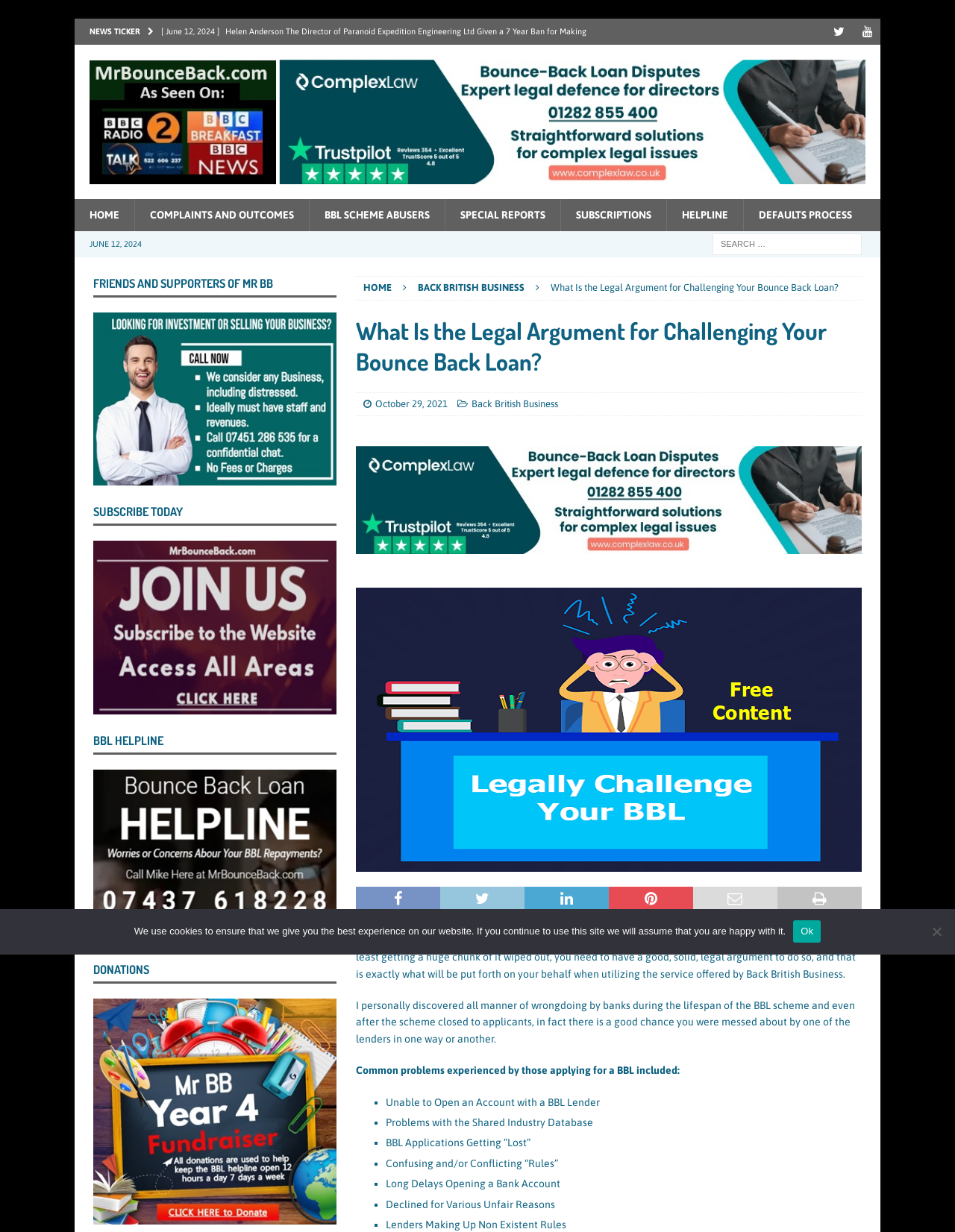Please determine the bounding box coordinates of the element's region to click in order to carry out the following instruction: "Check the 'BBL HELPLINE'". The coordinates should be four float numbers between 0 and 1, i.e., [left, top, right, bottom].

[0.098, 0.595, 0.352, 0.613]